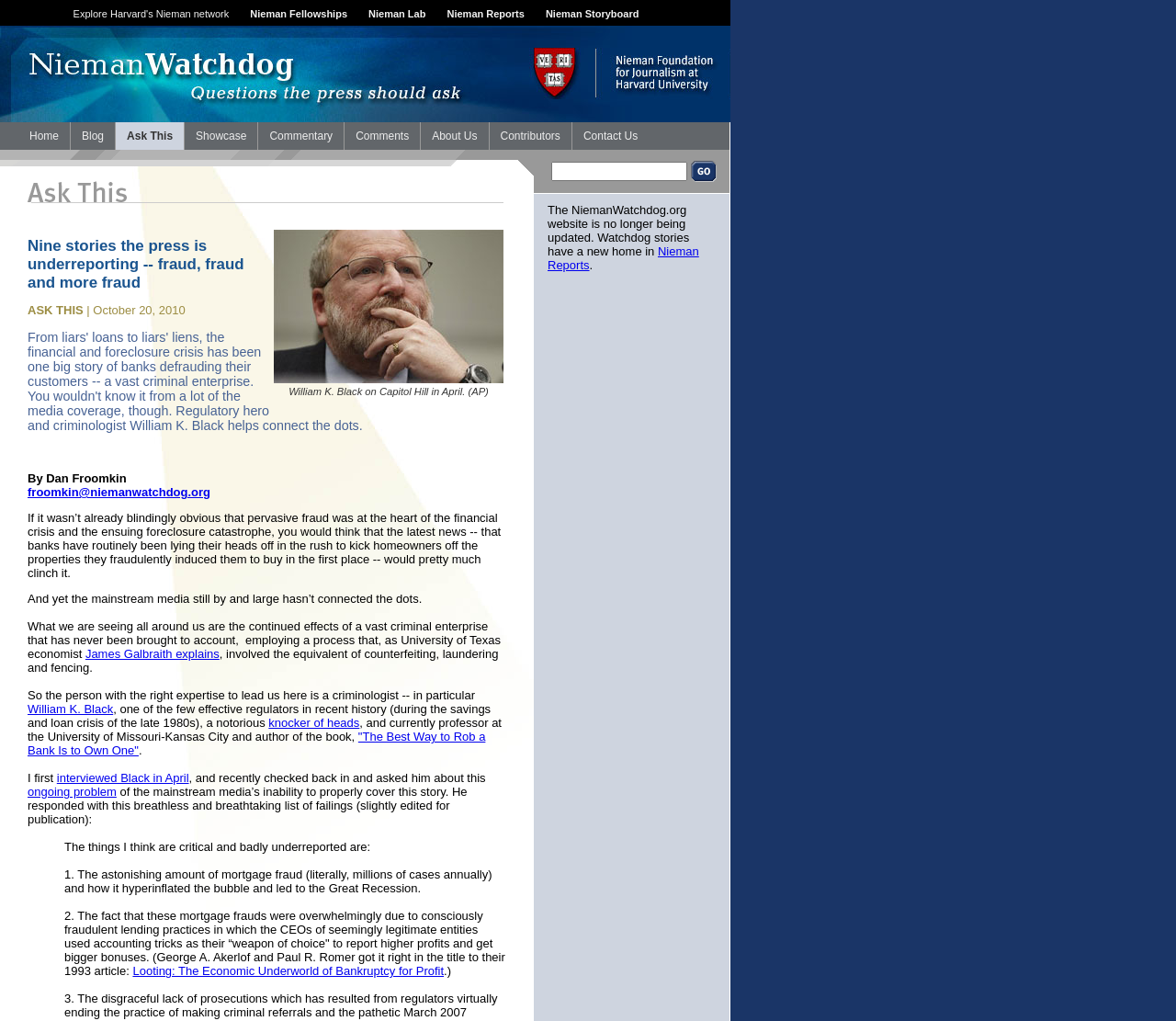Indicate the bounding box coordinates of the element that needs to be clicked to satisfy the following instruction: "Click the 'Submit' button". The coordinates should be four float numbers between 0 and 1, i.e., [left, top, right, bottom].

[0.588, 0.158, 0.61, 0.178]